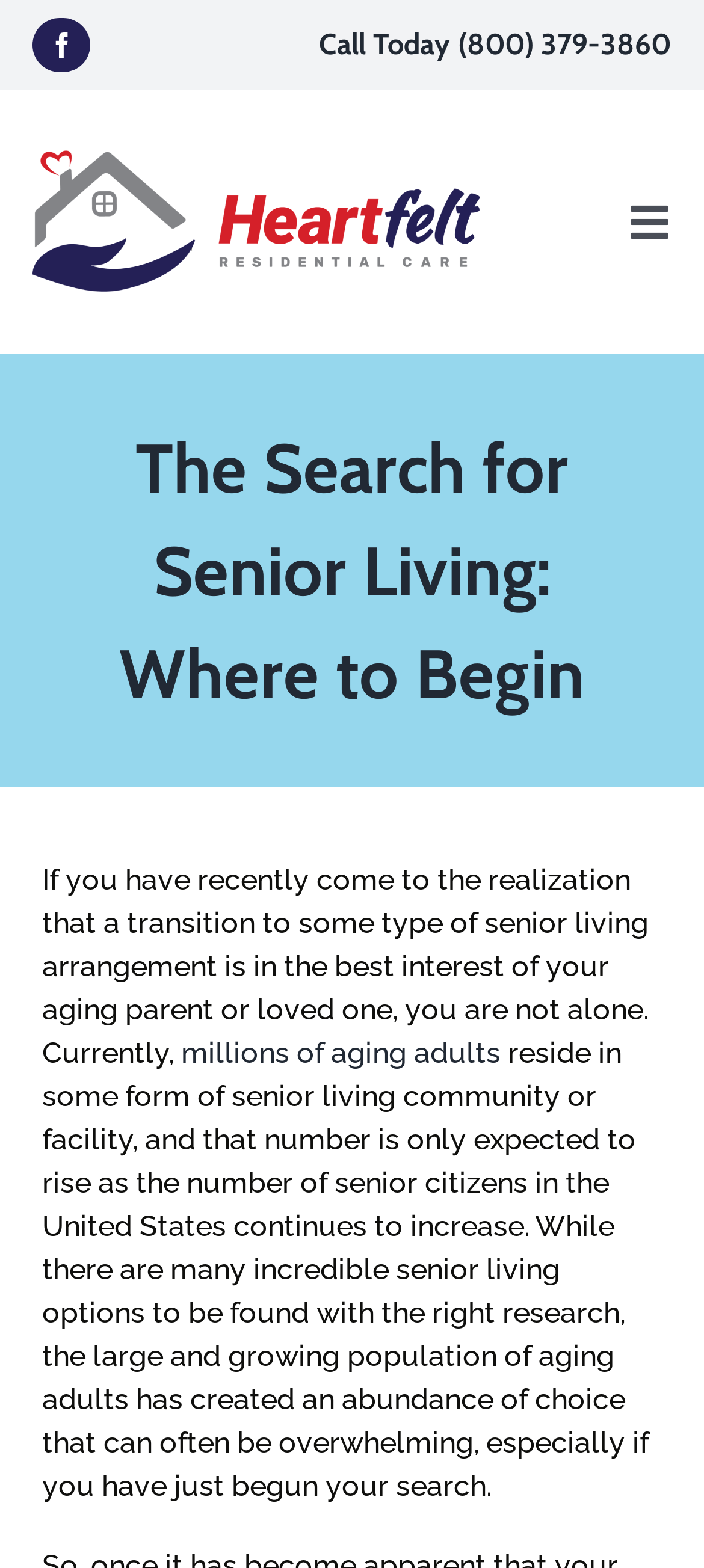Provide a thorough description of the webpage's content and layout.

This webpage is about senior living arrangements, specifically guiding individuals who are searching for the right option for their aging parents or loved ones. At the top left corner, there is a Facebook link and a logo of Heartfelt Residential Care. On the top right corner, there is a call-to-action link "Call Today (800) 379-3860" and a navigation menu with a toggle button. The navigation menu has several links, including "Who We Are", "What We Offer", "Community Information", "Education", "What People Are Saying", "Resources", and "CONTACT US".

Below the navigation menu, there is a main heading "The Search for Senior Living: Where to Begin". Under this heading, there is a paragraph of text that discusses the growing need for senior living arrangements and the overwhelming number of options available. The text mentions that millions of aging adults reside in senior living communities or facilities, and this number is expected to rise as the senior citizen population in the United States increases.